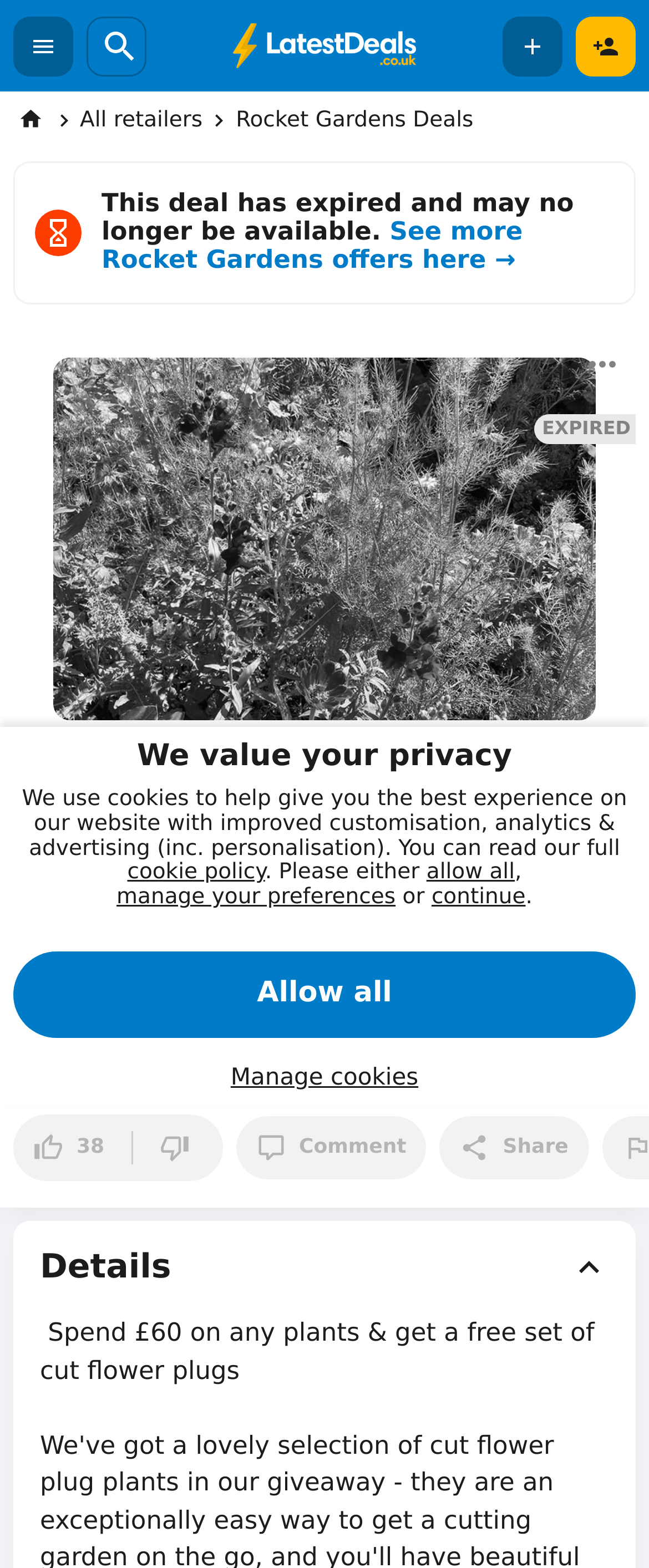Kindly provide the bounding box coordinates of the section you need to click on to fulfill the given instruction: "Like the deal".

[0.051, 0.722, 0.161, 0.742]